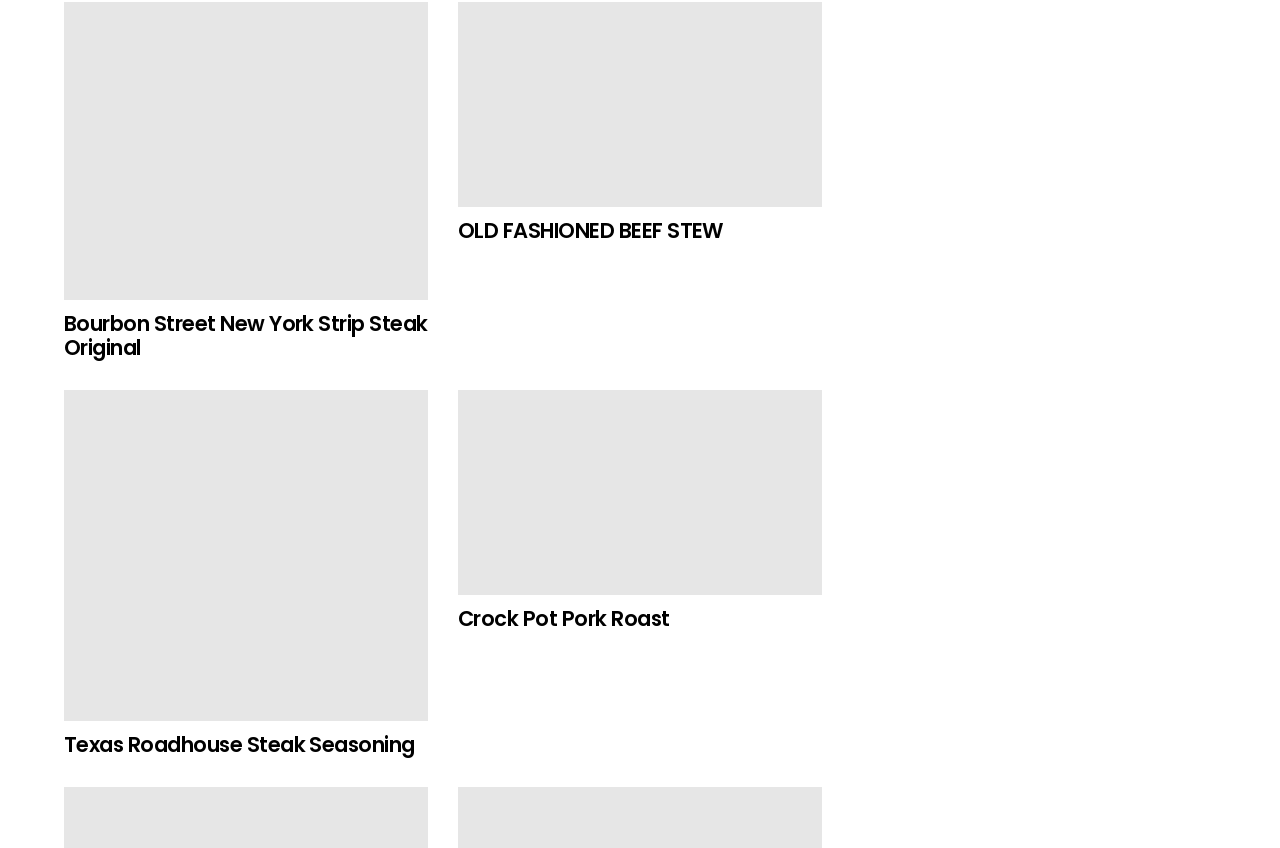Determine the bounding box coordinates of the clickable region to carry out the instruction: "learn about Texas Roadhouse Steak Seasoning".

[0.05, 0.459, 0.334, 0.851]